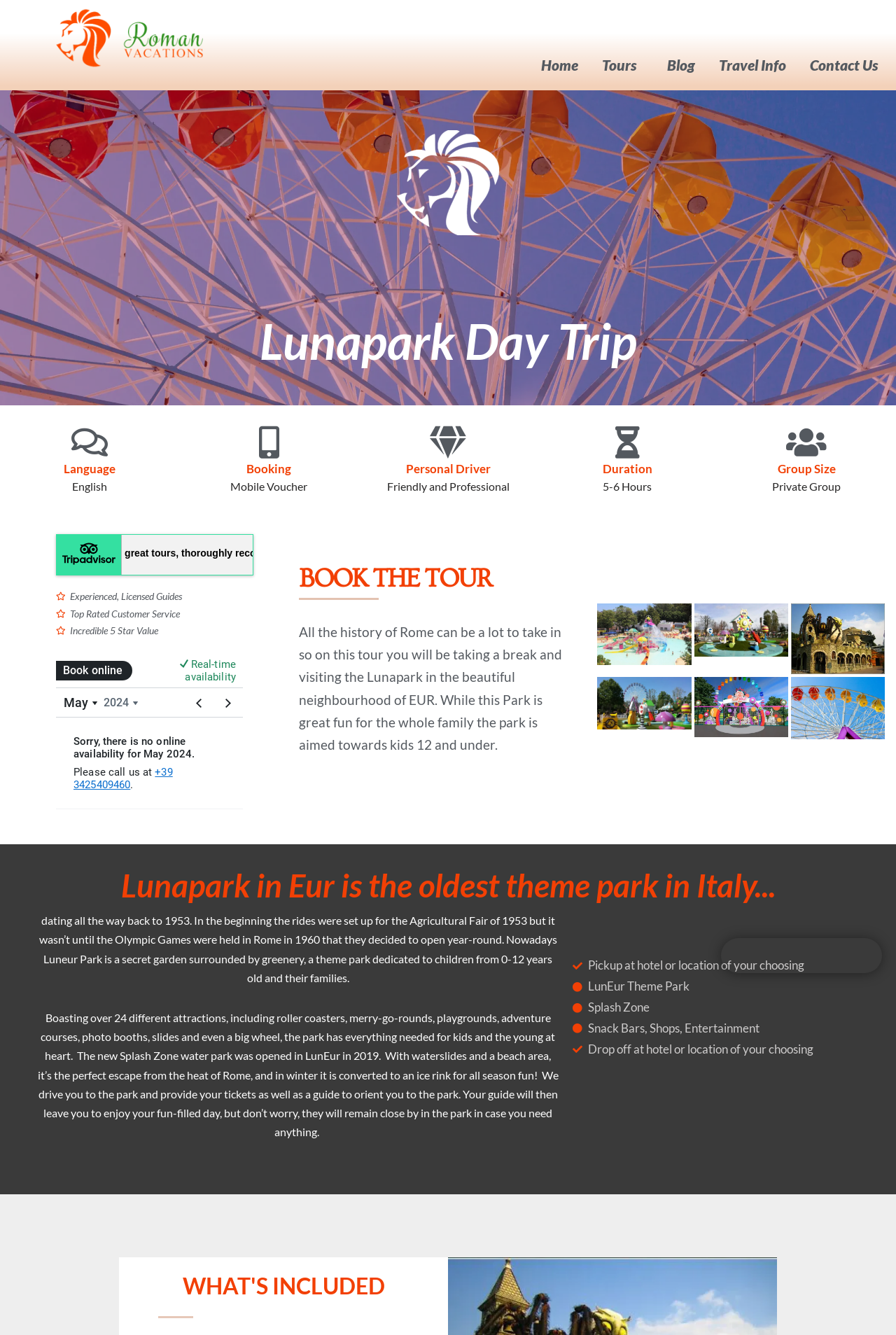What is the age range of children the park is dedicated to?
Using the image, give a concise answer in the form of a single word or short phrase.

0-12 years old